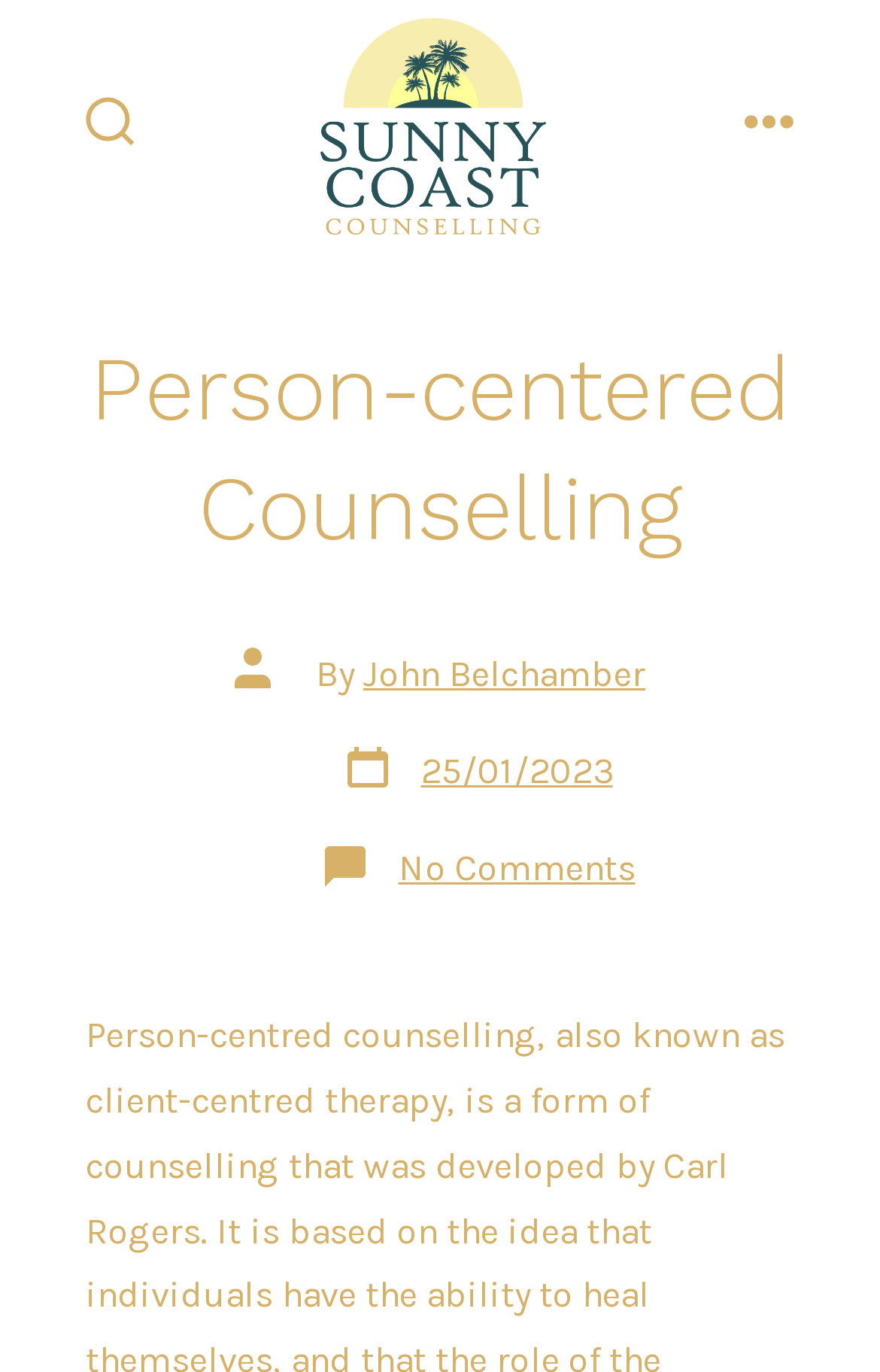Ascertain the bounding box coordinates for the UI element detailed here: "Menu". The coordinates should be provided as [left, top, right, bottom] with each value being a float between 0 and 1.

[0.816, 0.052, 0.933, 0.132]